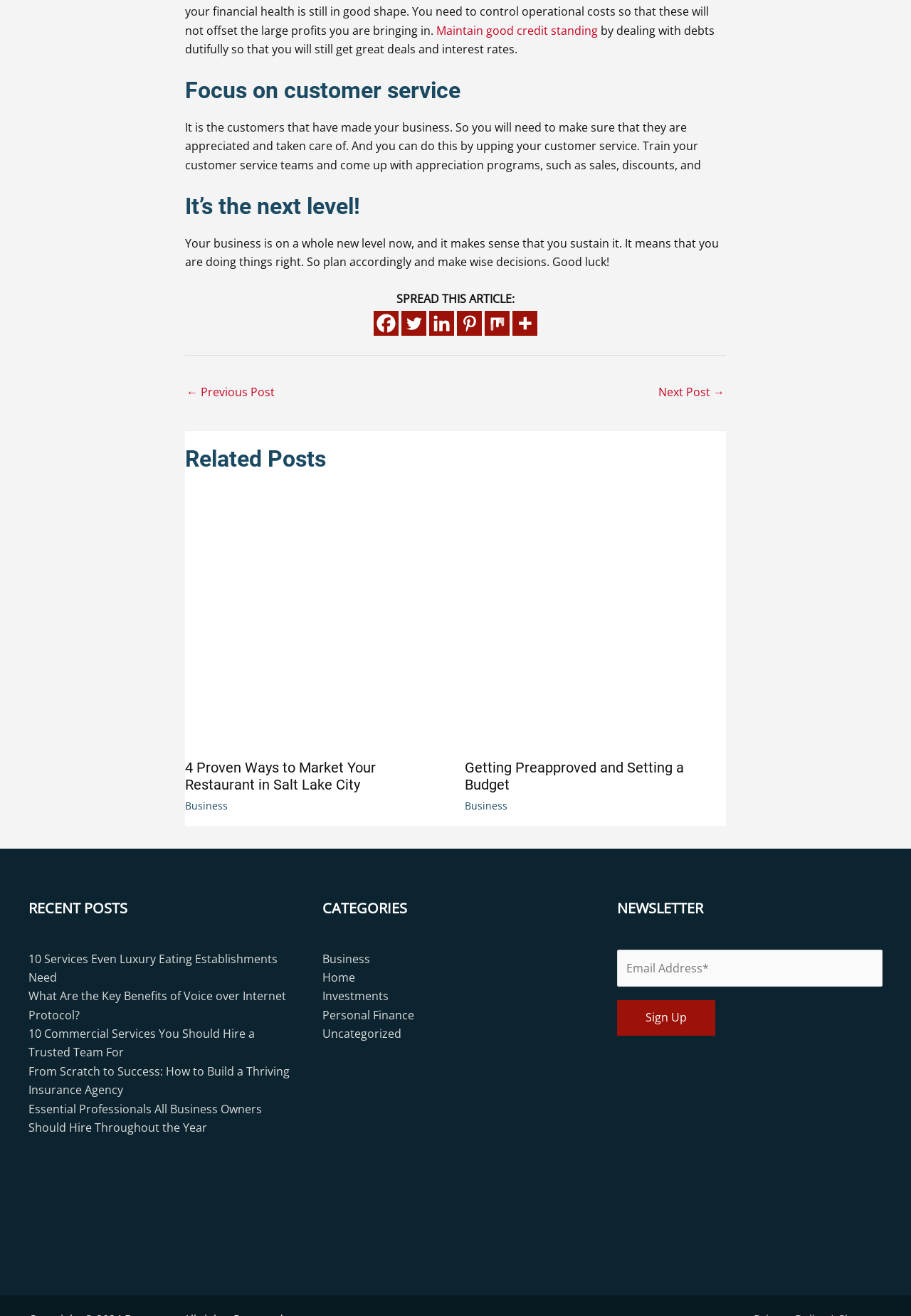Determine the bounding box coordinates of the section I need to click to execute the following instruction: "Sign up for the newsletter". Provide the coordinates as four float numbers between 0 and 1, i.e., [left, top, right, bottom].

[0.677, 0.76, 0.785, 0.787]